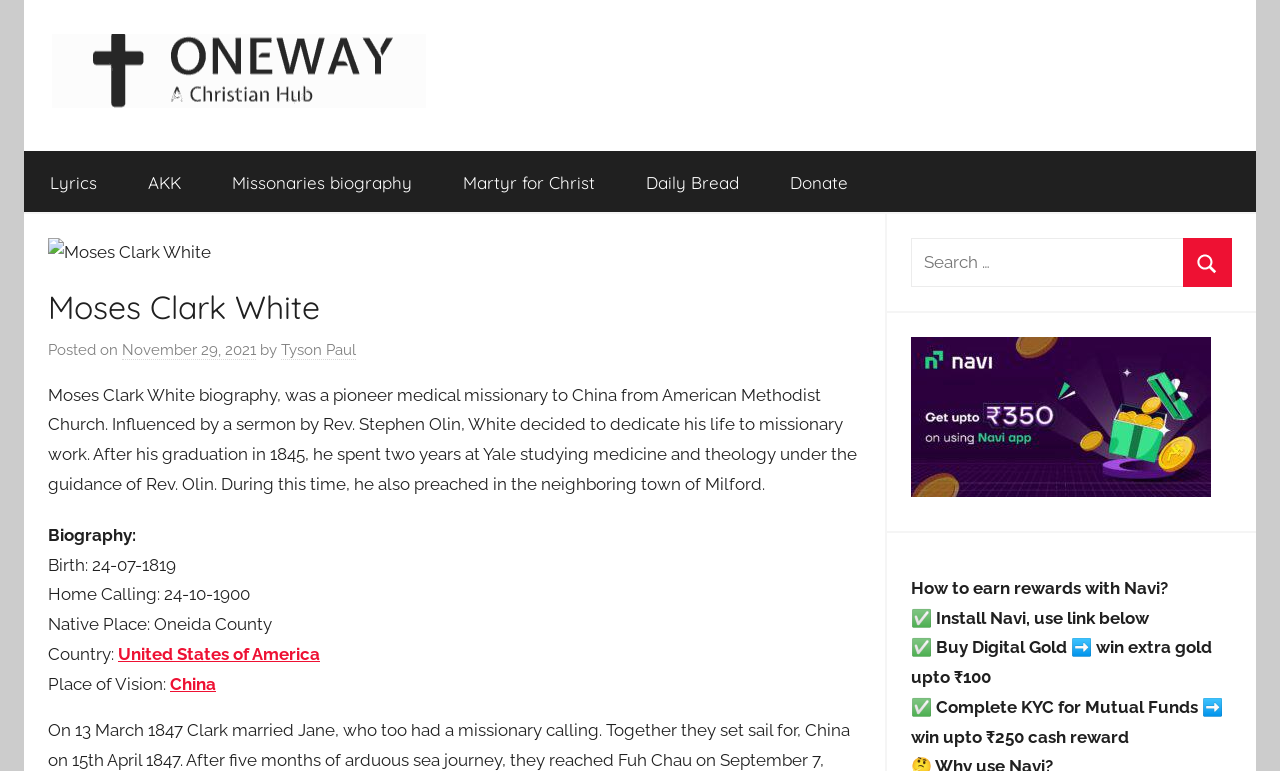Determine the main heading of the webpage and generate its text.

Moses Clark White